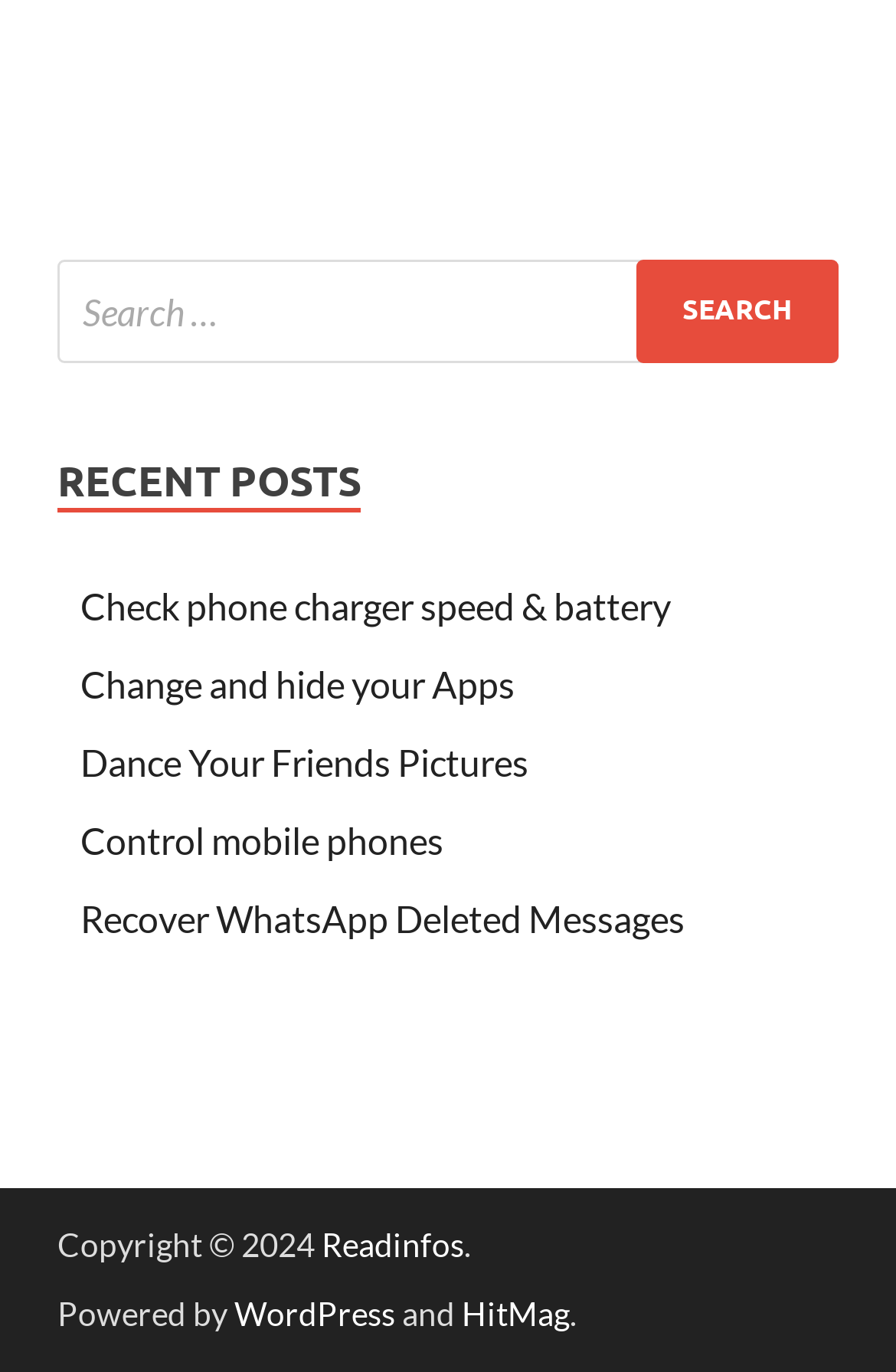Determine the bounding box coordinates of the clickable element to achieve the following action: 'Visit the WordPress website'. Provide the coordinates as four float values between 0 and 1, formatted as [left, top, right, bottom].

[0.262, 0.944, 0.441, 0.972]